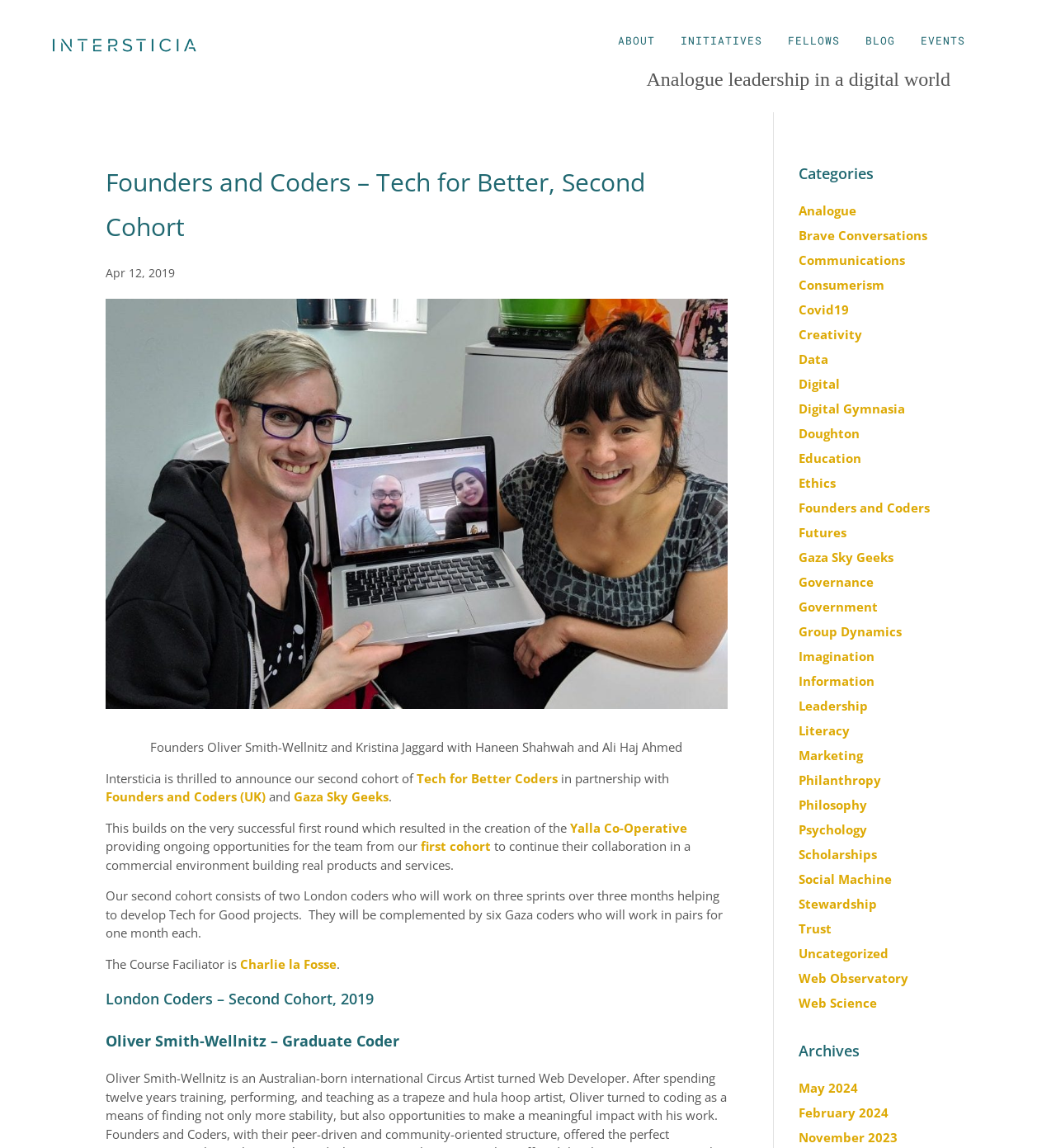Extract the bounding box coordinates for the UI element described by the text: "Gaza Sky Geeks". The coordinates should be in the form of [left, top, right, bottom] with values between 0 and 1.

[0.278, 0.689, 0.368, 0.704]